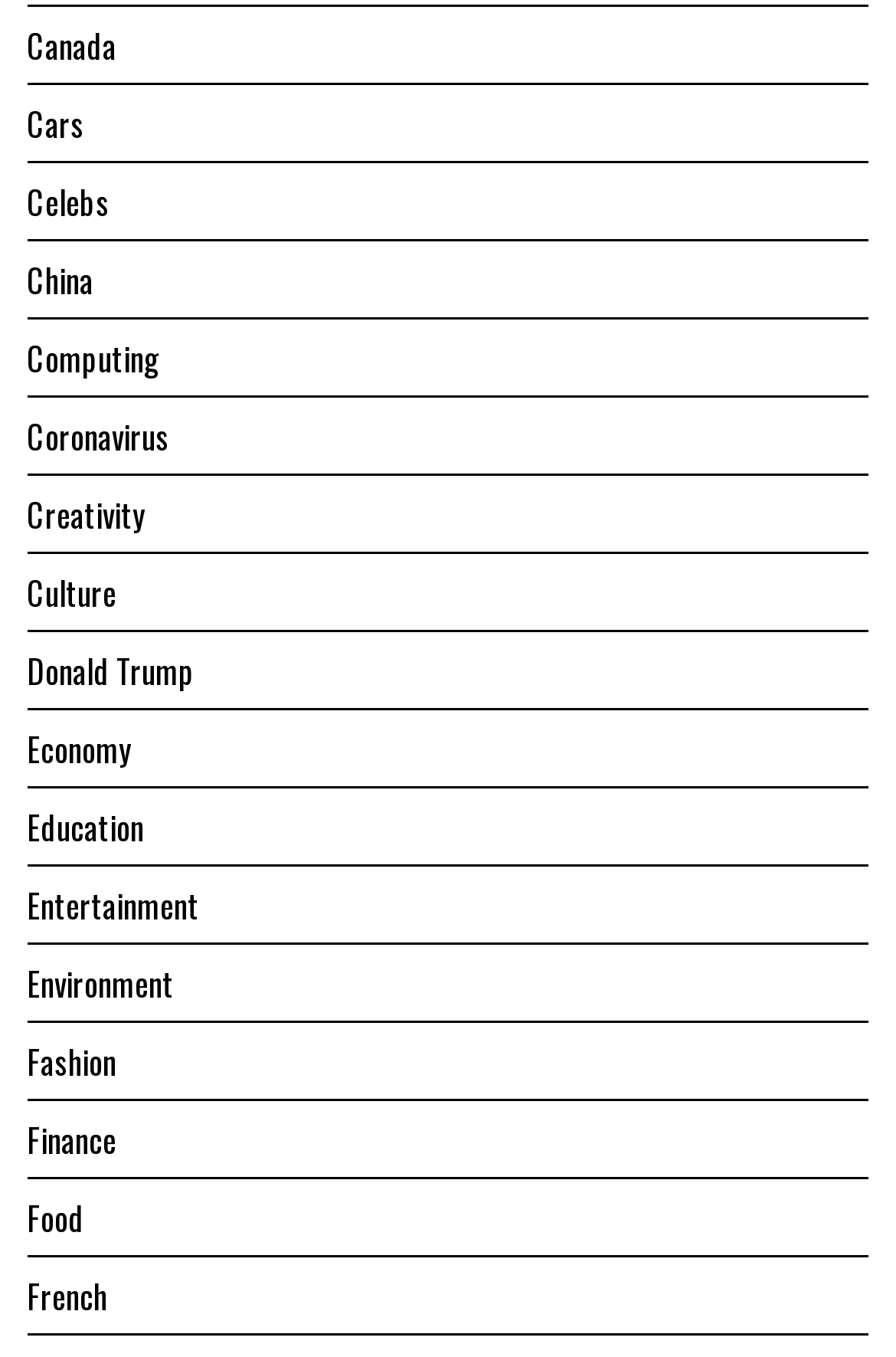Based on the element description, predict the bounding box coordinates (top-left x, top-left y, bottom-right x, bottom-right y) for the UI element in the screenshot: Culture

[0.03, 0.418, 0.13, 0.453]